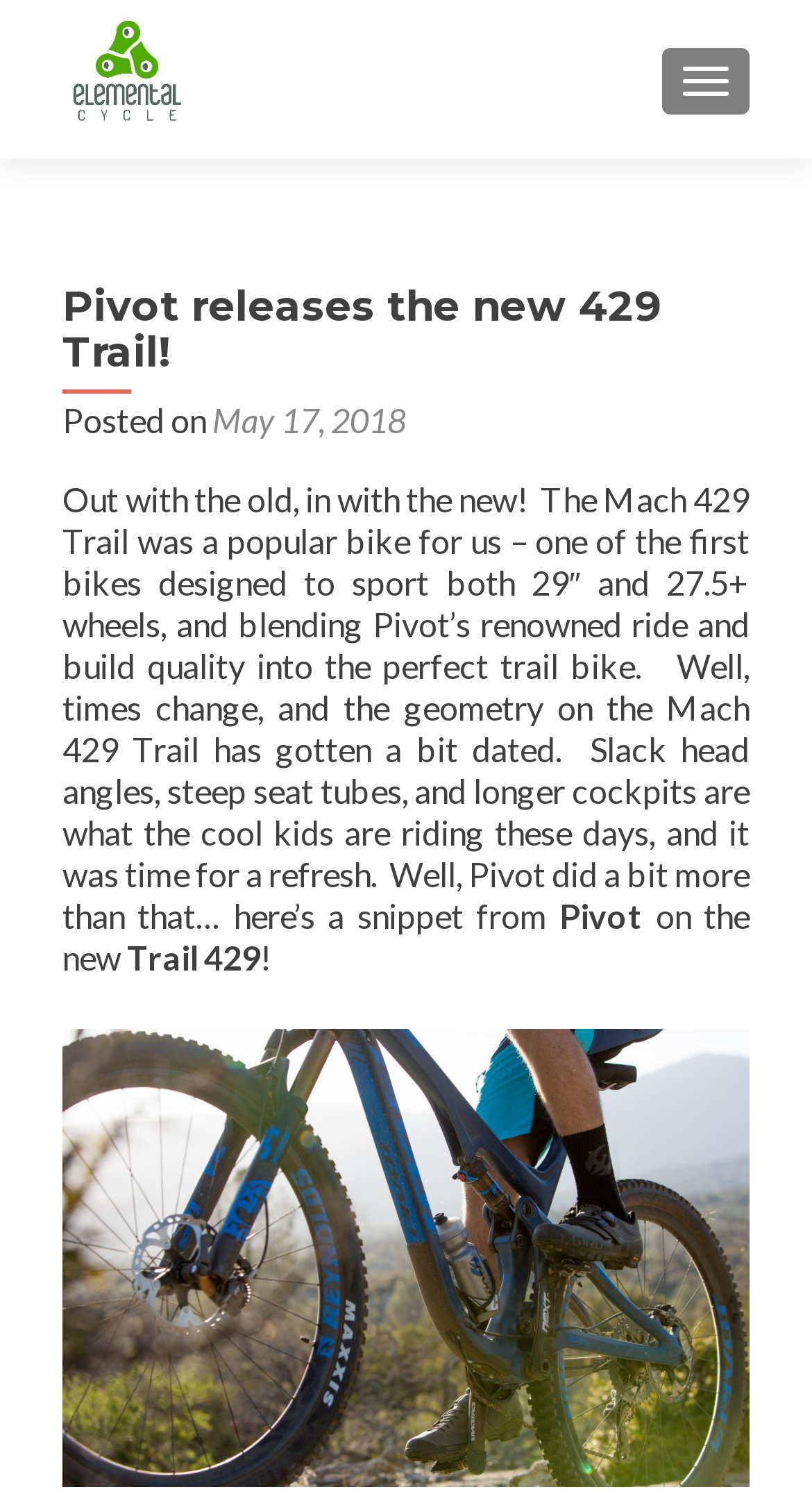Could you identify the text that serves as the heading for this webpage?

Pivot releases the new 429 Trail!